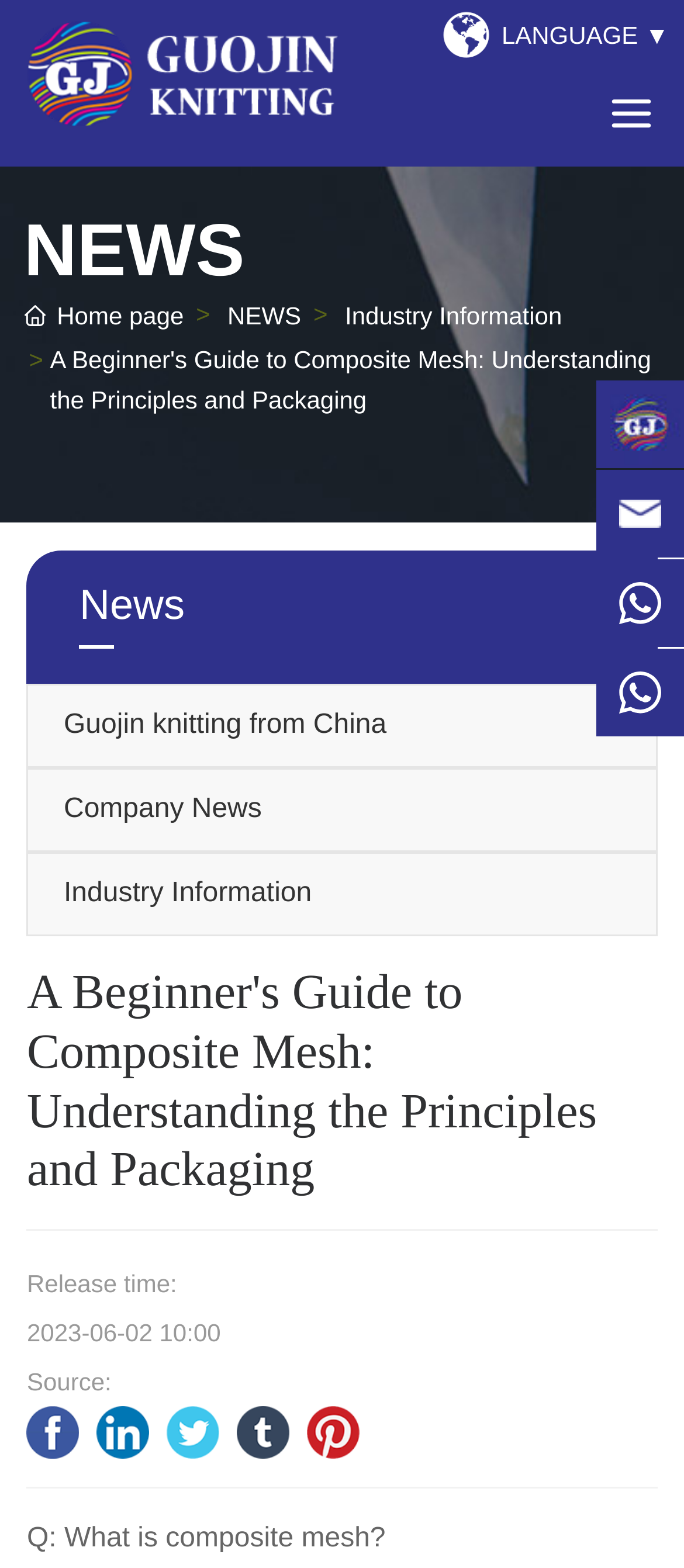Determine the bounding box for the described HTML element: "title="Twitter"". Ensure the coordinates are four float numbers between 0 and 1 in the format [left, top, right, bottom].

[0.244, 0.896, 0.321, 0.93]